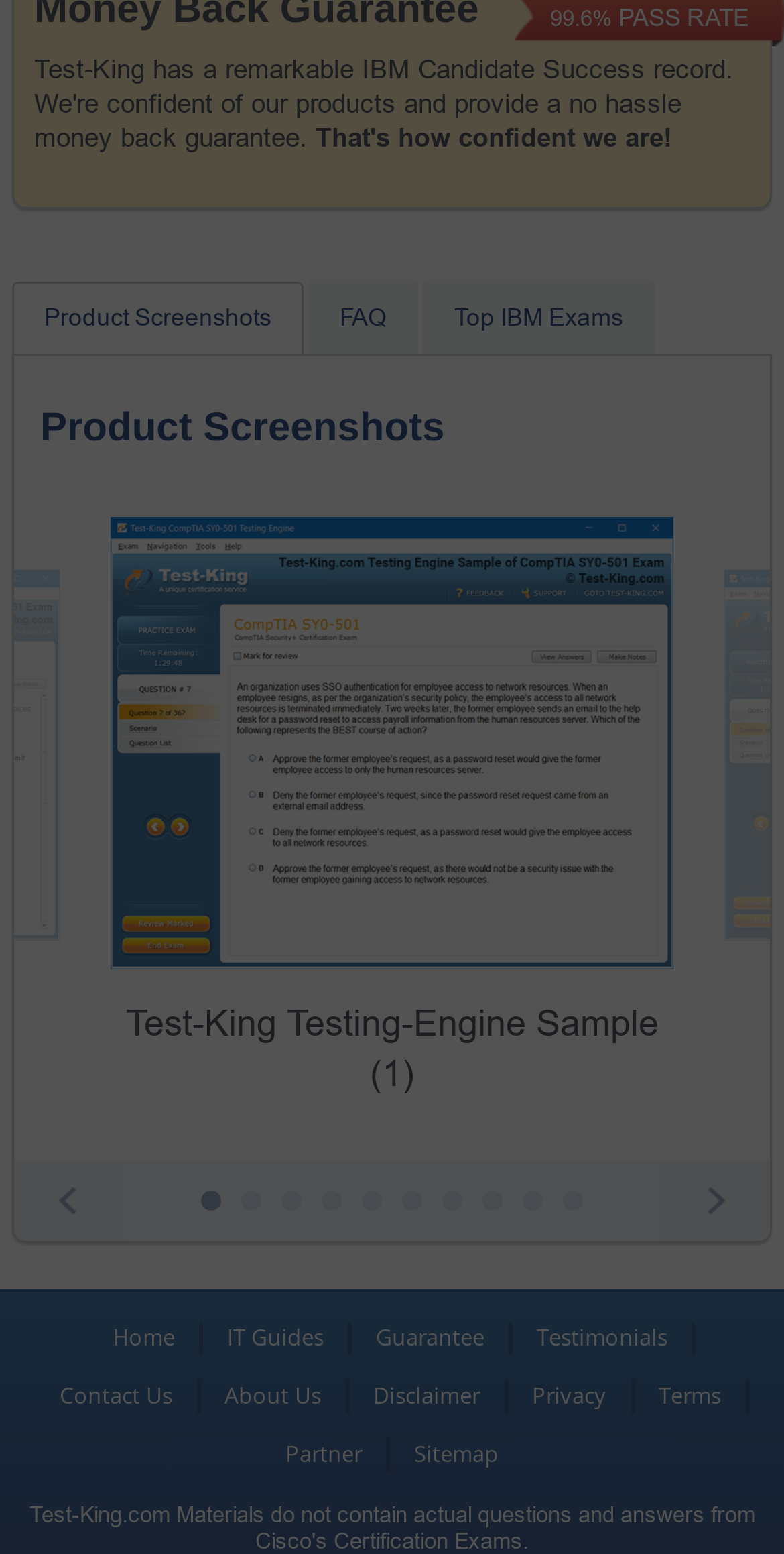Please locate the bounding box coordinates of the region I need to click to follow this instruction: "Explore top IBM exams".

[0.538, 0.18, 0.836, 0.228]